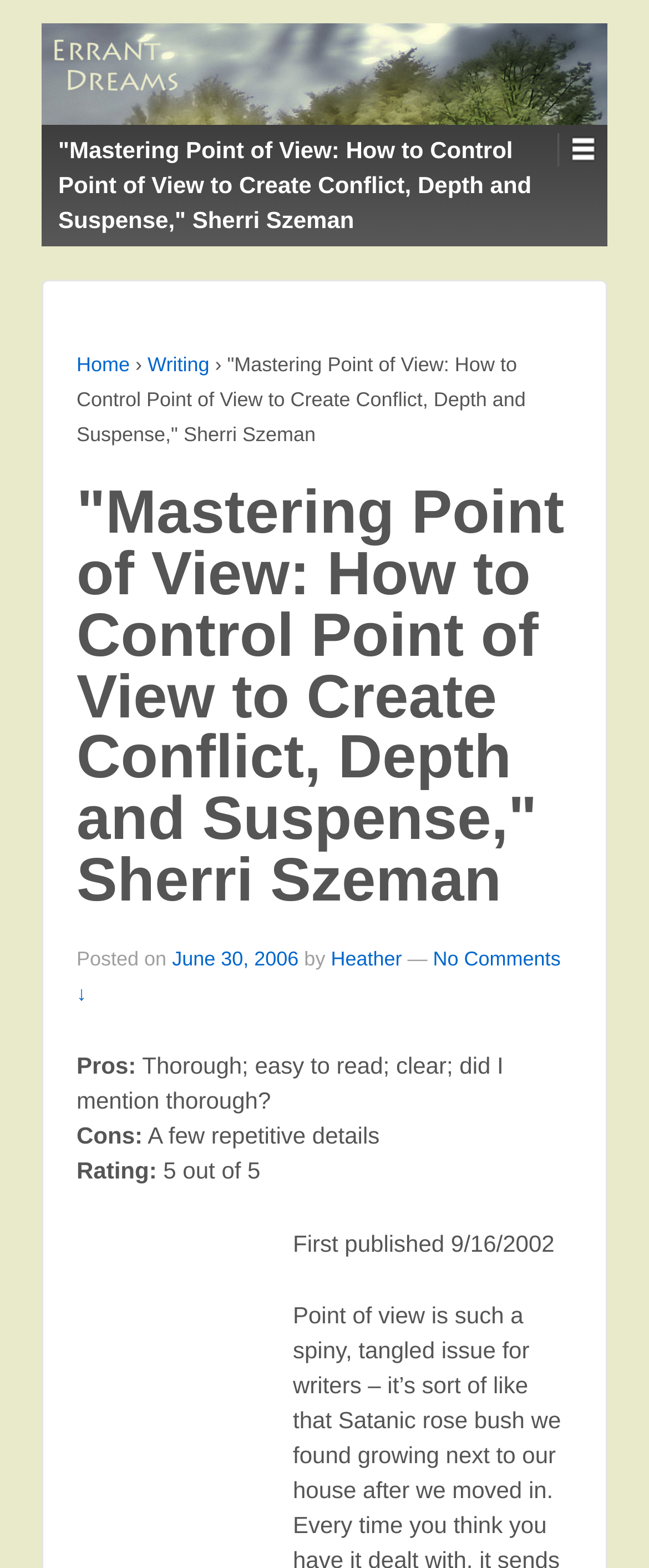Describe in detail what you see on the webpage.

This webpage is an article titled "Mastering Point of View: How to Control Point of View to Create Conflict, Depth and Suspense" by Sherri Szeman, published on Errant Dreams. At the top, there is a link to the Errant Dreams website, accompanied by an image with the same name. Below this, the article title is displayed prominently.

On the left side, there is a navigation menu with links to "Home" and "Writing", separated by a "›" symbol. The article title is repeated below the navigation menu, followed by a heading with the same text.

The article's metadata is displayed below the heading, including the posting date "June 30, 2006", the author "Heather", and a link to the comments section with "No Comments ↓". 

The main content of the article is divided into sections, starting with "Pros:", which lists the advantages of the book, including its thoroughness, ease of reading, and clarity. The "Cons:" section mentions a few repetitive details. The article concludes with a "Rating:" section, where the book is given 5 out of 5, and a note indicating that it was first published on 9/16/2002.